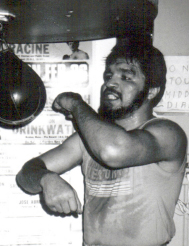Provide an extensive narrative of what is shown in the image.

The image captures a dynamic moment of a boxer training, showcasing a man intensely focused on his craft as he engages with a punching bag. He is wearing a sleeveless top, and sweat is visible on his arms, indicating the effort he's putting into his training. The background is cluttered with various old boxing posters, contributing to the gritty atmosphere of a traditional boxing gym.

The accompanying text suggests that this boxer could likely be Orlando Montalvo, a notable figure in the boxing community known for both his amateur and professional achievements. Montalvo moved to Stamford in 1980, where he dedicated himself to training amateur fighters. As a seasoned boxer, he participated in 125 amateur fights, winning 110, and later transitioned to the professional circuit with a respectable record. His contributions to boxing extend beyond his own bouts; Montalvo is also recognized for his commitment to nurturing the next generation of athletes, following in the footsteps of his mentor. This image effectively embodies his dedication and passion for the sport, reflecting the challenging yet rewarding world of boxing.